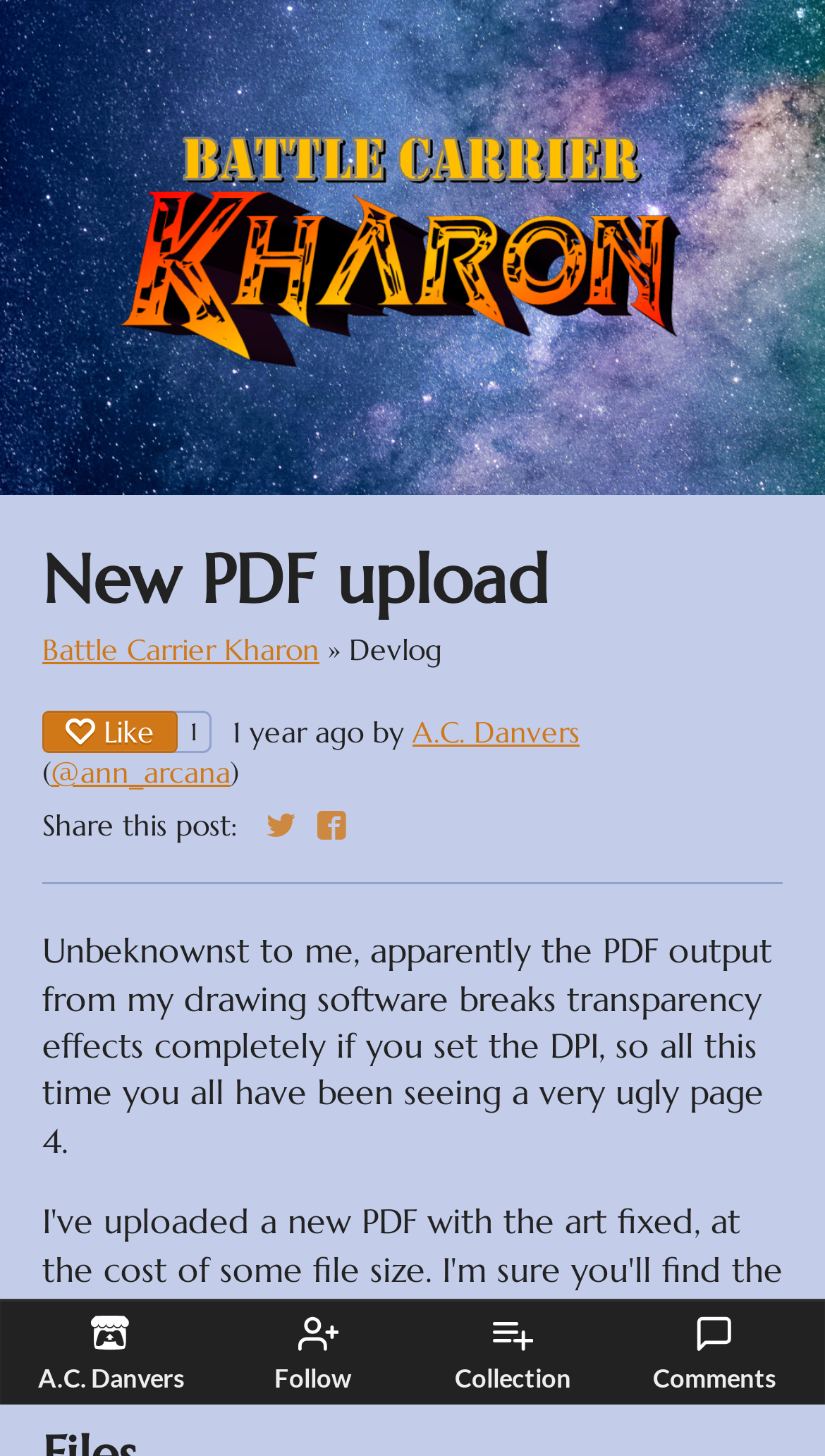Locate the bounding box coordinates for the element described below: "@ann_arcana". The coordinates must be four float values between 0 and 1, formatted as [left, top, right, bottom].

[0.062, 0.519, 0.279, 0.543]